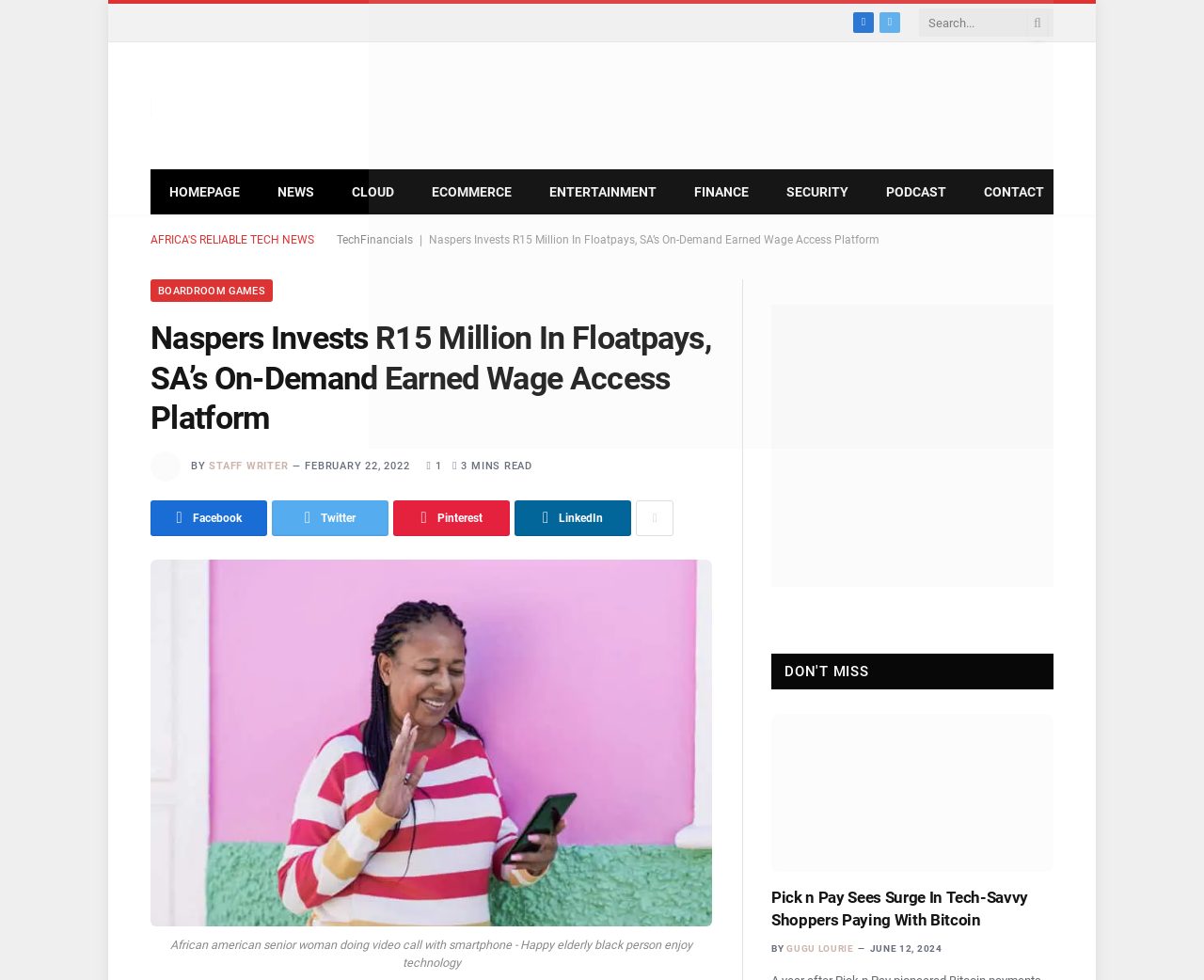Generate the title text from the webpage.

Naspers Invests R15 Million In Floatpays, SA’s On-Demand Earned Wage Access Platform